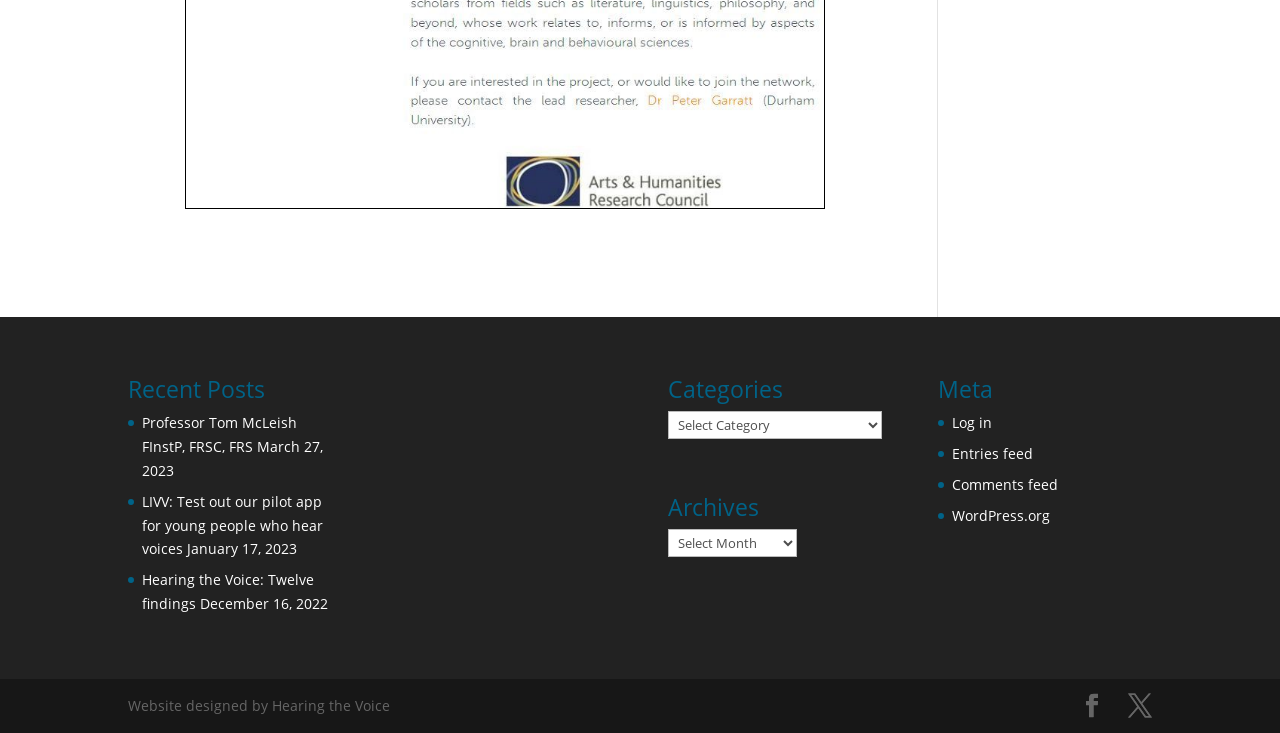Please answer the following question using a single word or phrase: 
What is the purpose of the 'Categories' combobox?

Selecting categories